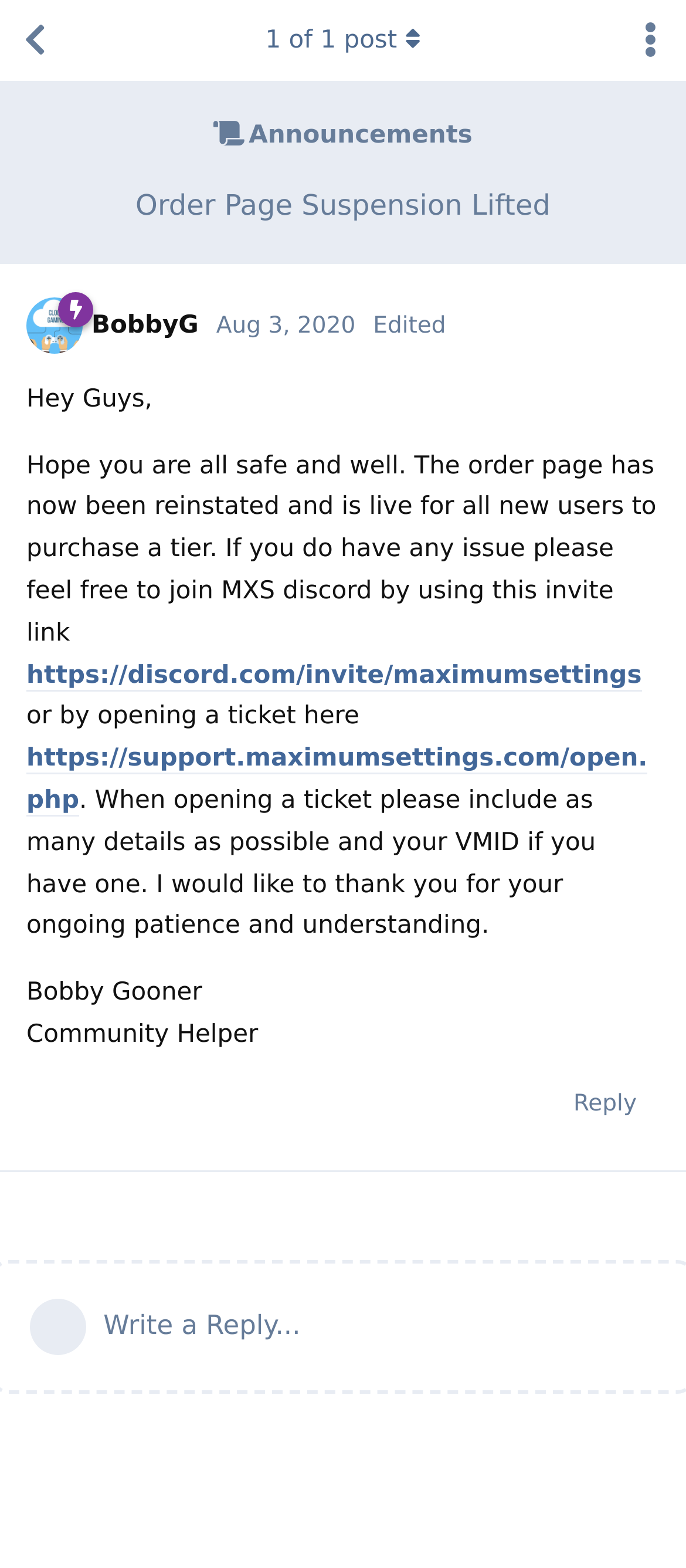Respond with a single word or phrase to the following question: What is the purpose of the order page?

To purchase a tier